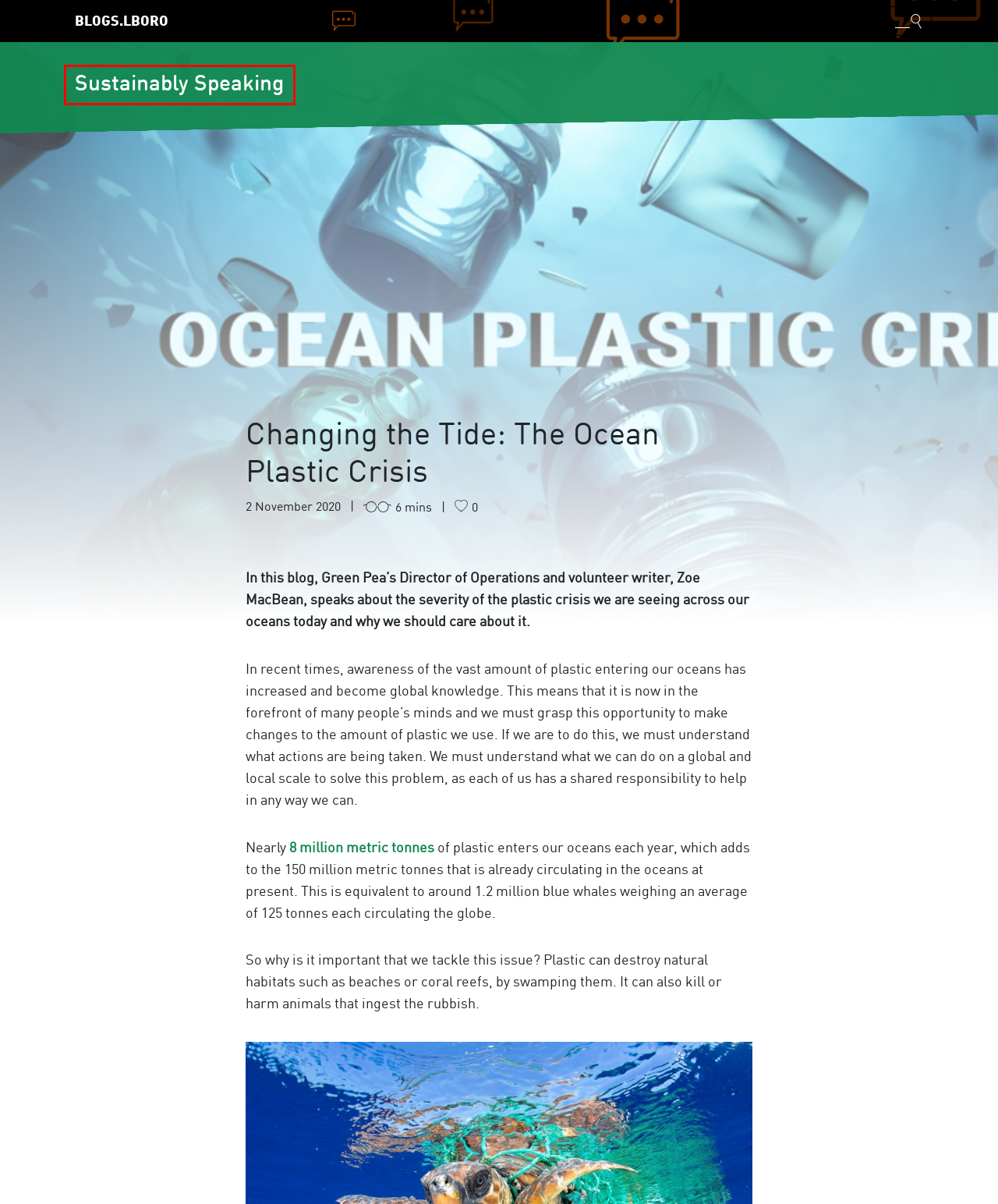You’re provided with a screenshot of a webpage that has a red bounding box around an element. Choose the best matching webpage description for the new page after clicking the element in the red box. The options are:
A. Waste and Recycling – Sustainably Speaking
B. Home | Loughborough University
C. Sustainably Speaking – Lboro Blogs
D. Hedgehog Awareness Week – Sustainably Speaking
E. Uncategorised – Sustainably Speaking
F. Plastics in the Ocean - Ocean Conservancy
G. TerraCycle
H. Your privacy | Your privacy | Loughborough University

C